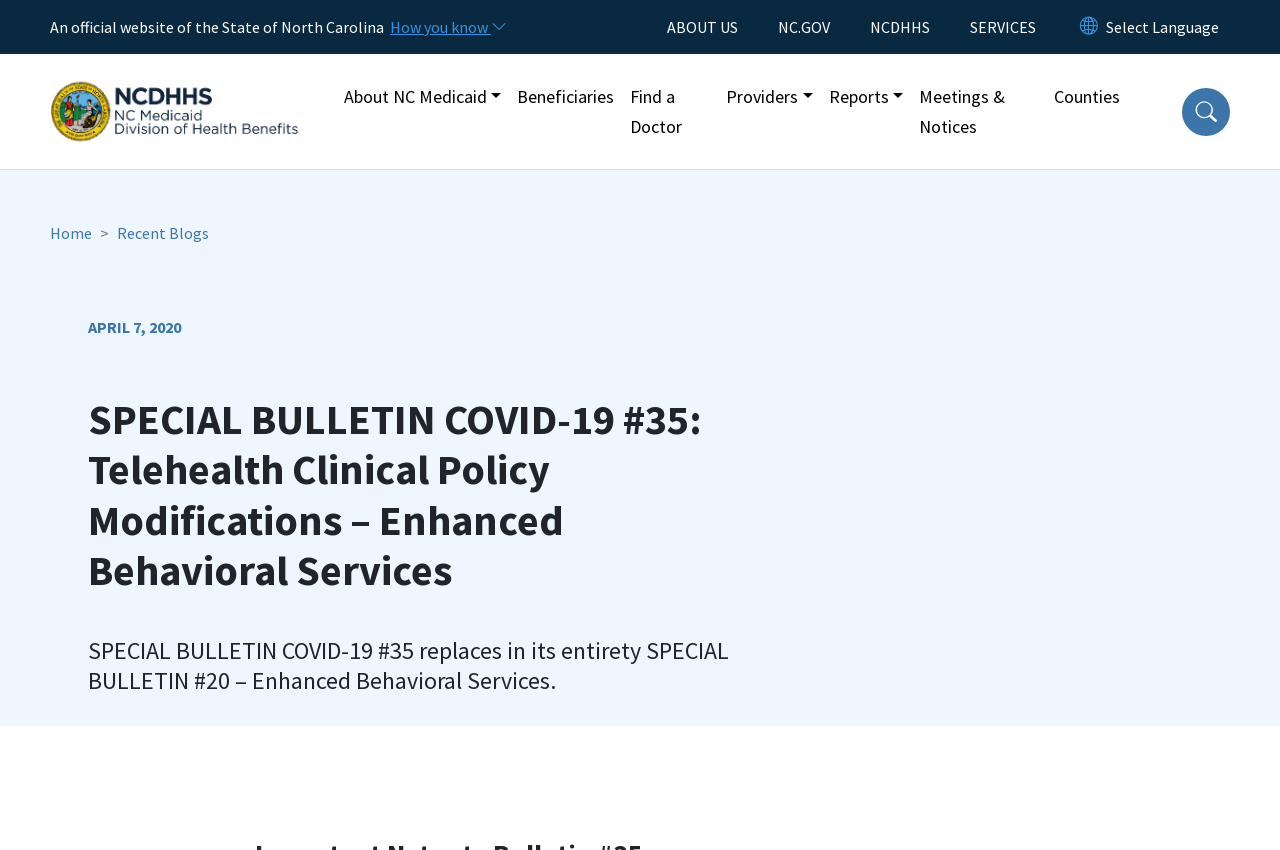Provide an in-depth caption for the contents of the webpage.

The webpage is an official website of the State of North Carolina, specifically the NC Medicaid website. At the top, there is a site header with a banner that spans the entire width of the page. Within the banner, there is a static text element that reads "An official website of the State of North Carolina" positioned near the top-left corner. Next to it, there is a button labeled "How you know" that is not expanded. 

To the right of the banner, there is a utility menu with links to "ABOUT US", "NC.GOV", "NCDHHS", and "SERVICES". Below the utility menu, there is a button to reset the language to English and a combobox to select a language.

On the left side of the page, there is a main menu with a "Home" link that has an associated image. Below the "Home" link, there is a navigation menu with links to various sections, including "About NC Medicaid", "Beneficiaries", "Find a Doctor", "Providers", "Reports", "Meetings & Notices", and "Counties". Each of these links has a corresponding button that can be expanded to reveal a menu.

At the top-right corner of the page, there is a search button. Below the search button, there is a breadcrumb navigation menu with links to "Home" and "Recent Blogs".

The main content of the page is divided into two sections. The top section has a header with the title "SPECIAL BULLETIN COVID-19 #35: Telehealth Clinical Policy Modifications – Enhanced Behavioral Services" and a static text element that reads "APRIL 7, 2020" positioned above it. The bottom section has a static text element that summarizes the content of the special bulletin, stating that it replaces SPECIAL BULLETIN #20 – Enhanced Behavioral Services.